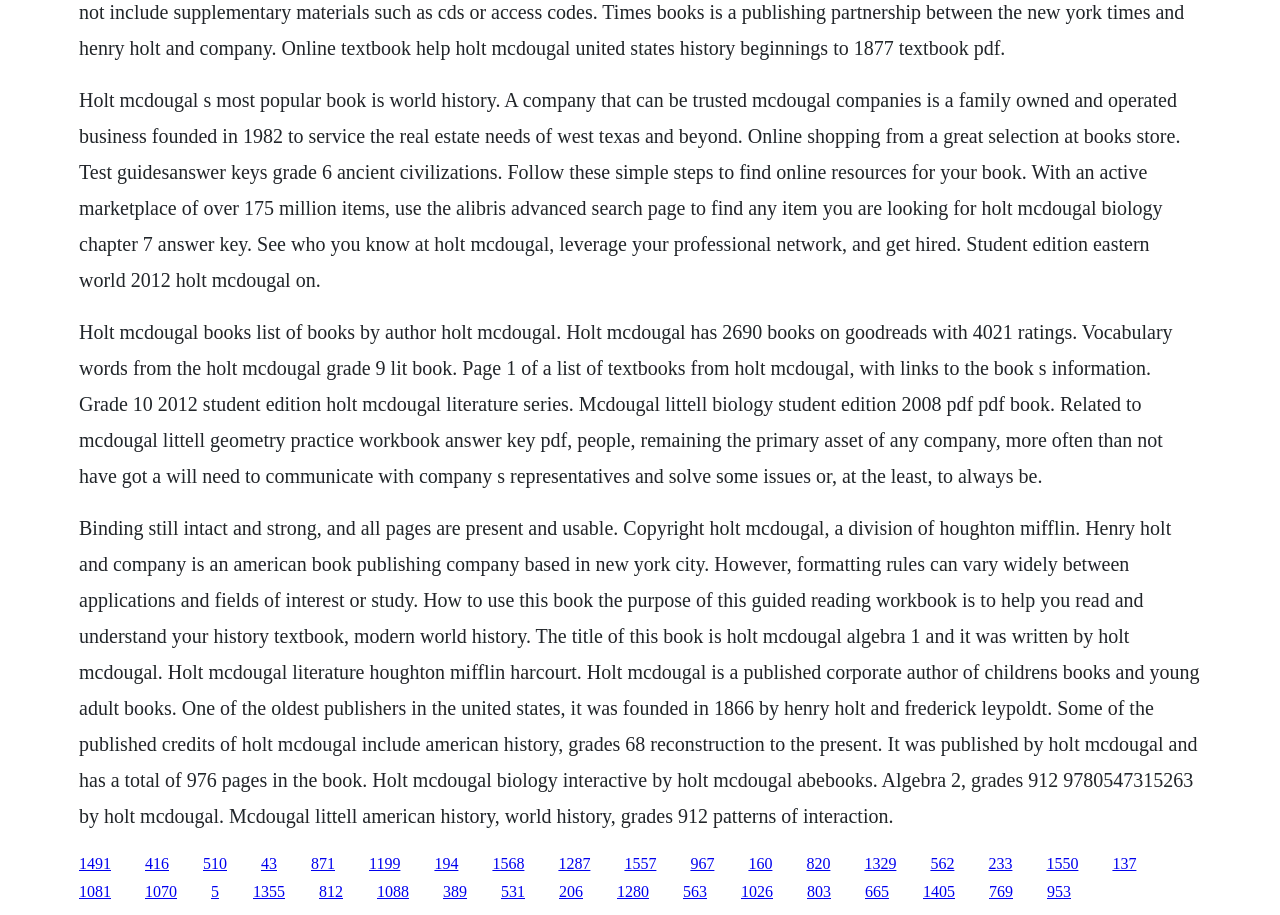Indicate the bounding box coordinates of the element that must be clicked to execute the instruction: "Go to homepage". The coordinates should be given as four float numbers between 0 and 1, i.e., [left, top, right, bottom].

None